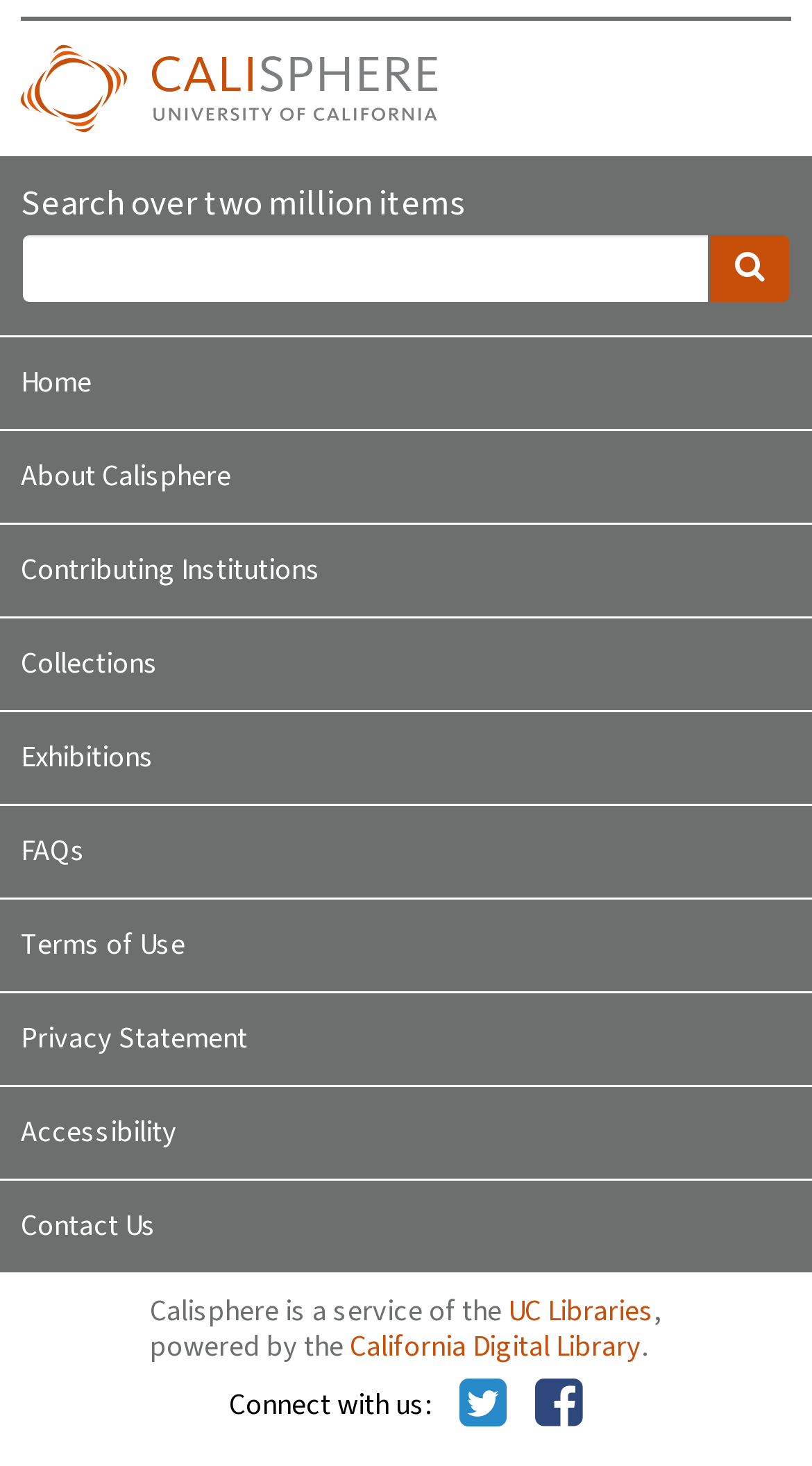Using the webpage screenshot and the element description libsexy v0.1.11 released, determine the bounding box coordinates. Specify the coordinates in the format (top-left x, top-left y, bottom-right x, bottom-right y) with values ranging from 0 to 1.

None